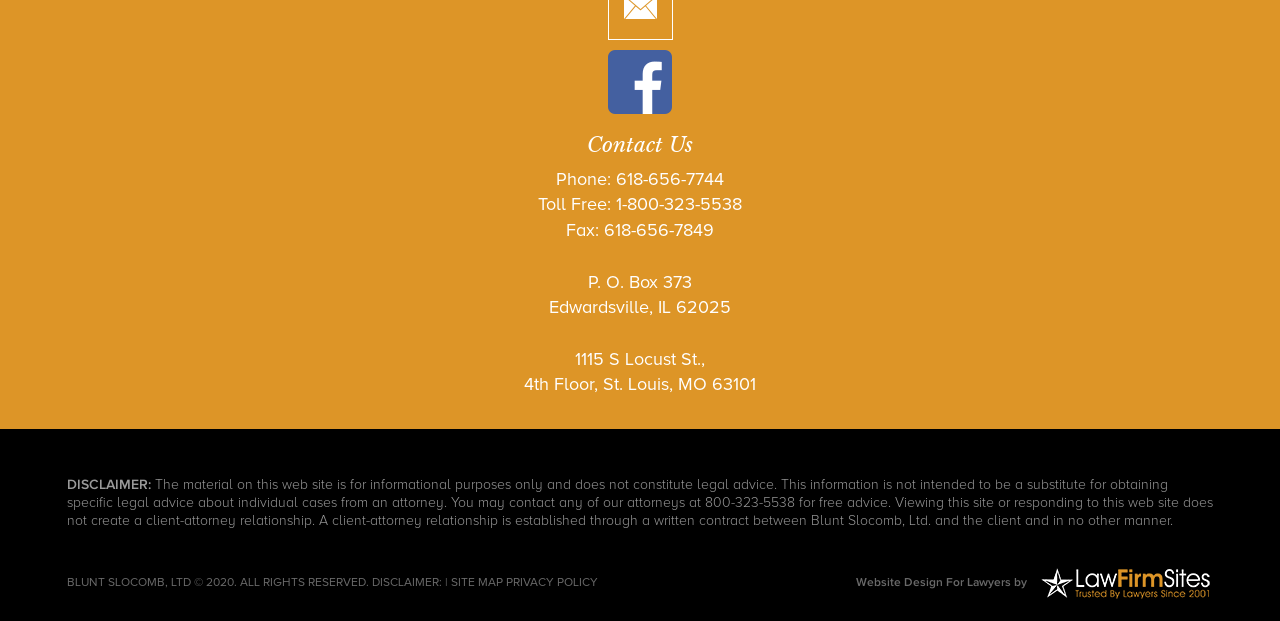Find the bounding box of the UI element described as: "parent_node: Contact Us". The bounding box coordinates should be given as four float values between 0 and 1, i.e., [left, top, right, bottom].

[0.05, 0.08, 0.95, 0.183]